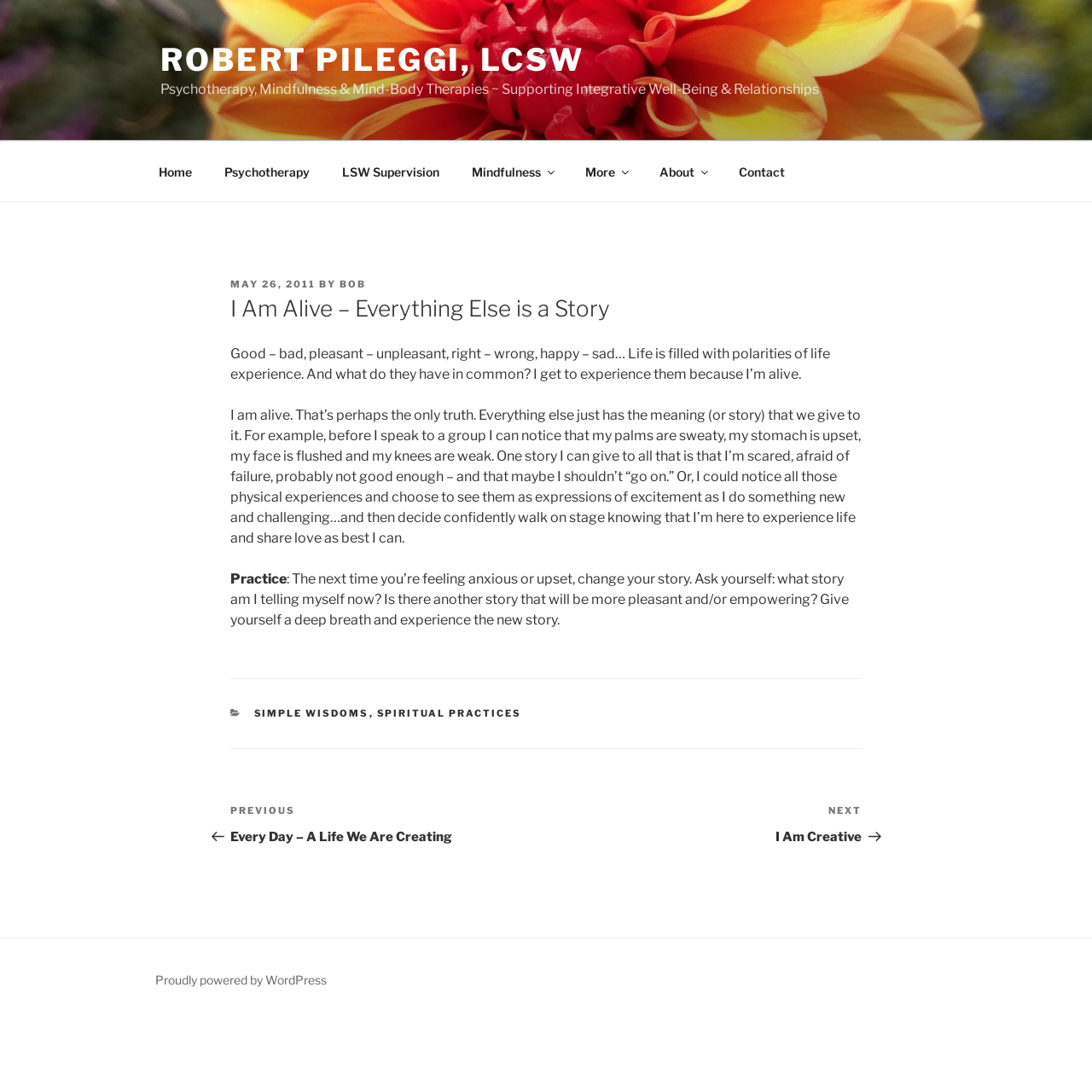Identify the bounding box coordinates of the element to click to follow this instruction: 'Click on 'Surveytime.io Review | Is Surveytime.io legit or scam''. Ensure the coordinates are four float values between 0 and 1, provided as [left, top, right, bottom].

None